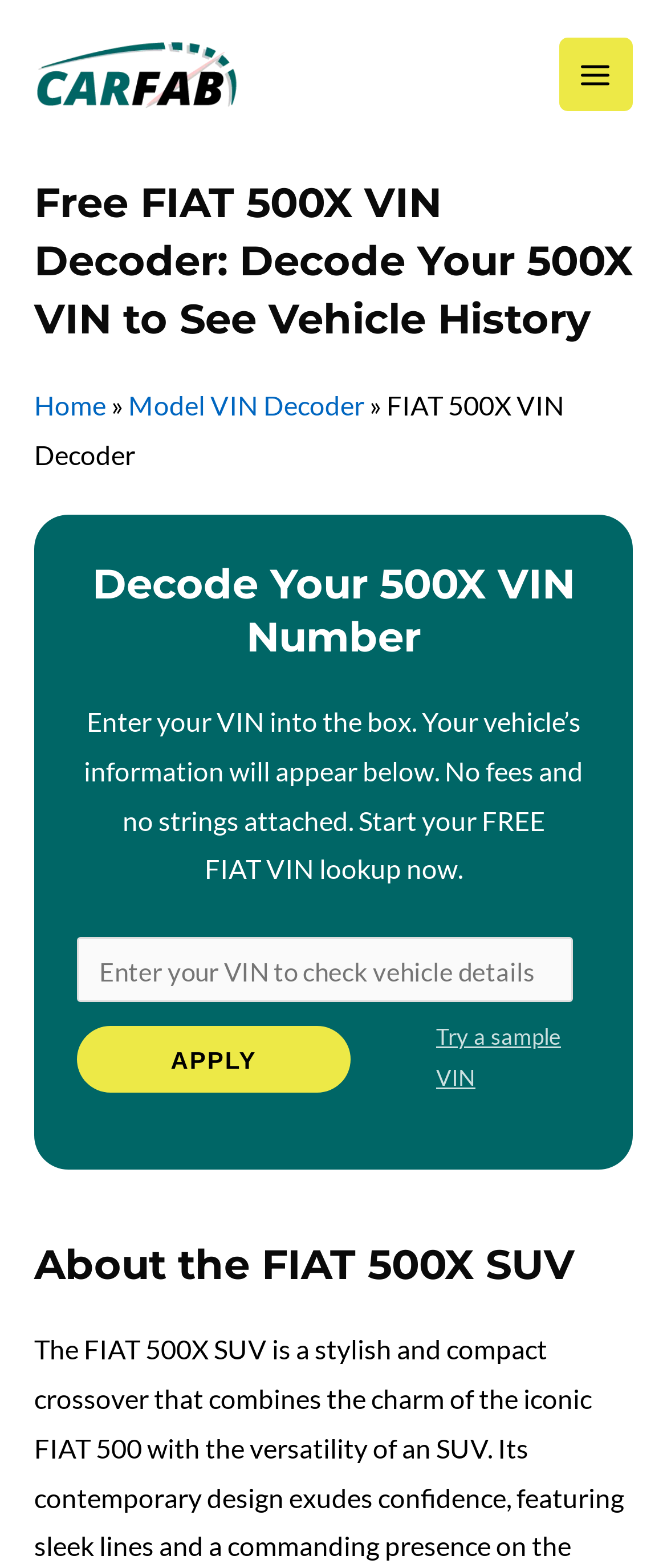Look at the image and write a detailed answer to the question: 
What is the alternative to entering a VIN number?

The webpage has a button 'Try a sample VIN' located below the textbox, suggesting that users have the option to try a sample VIN instead of entering their own VIN number.